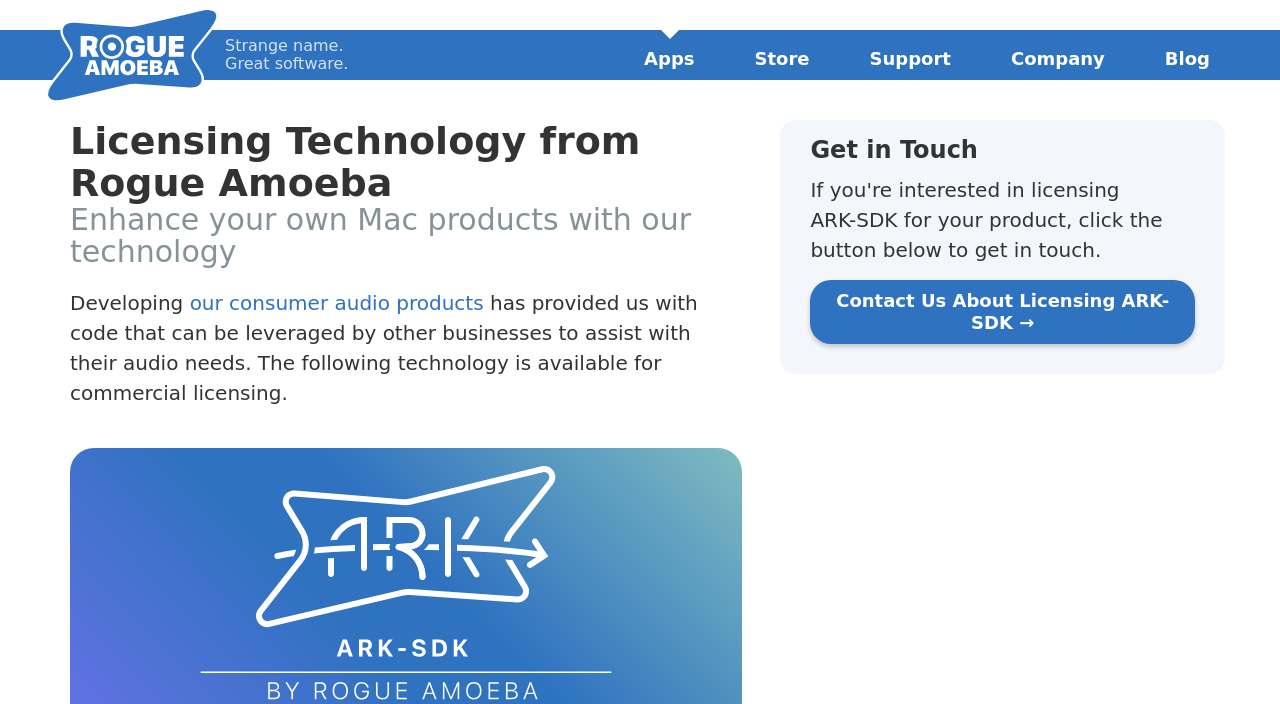Use one word or a short phrase to answer the question provided: 
How many audio products are listed?

7